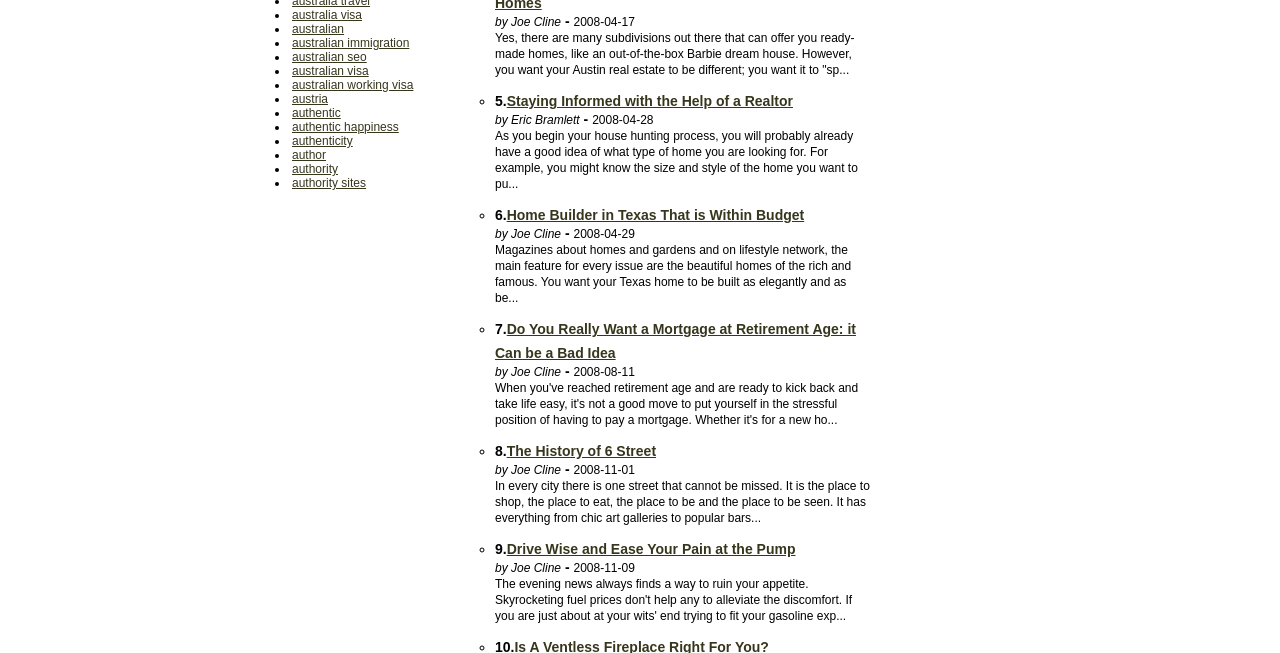Identify the bounding box of the UI element described as follows: "australian visa". Provide the coordinates as four float numbers in the range of 0 to 1 [left, top, right, bottom].

[0.228, 0.098, 0.288, 0.119]